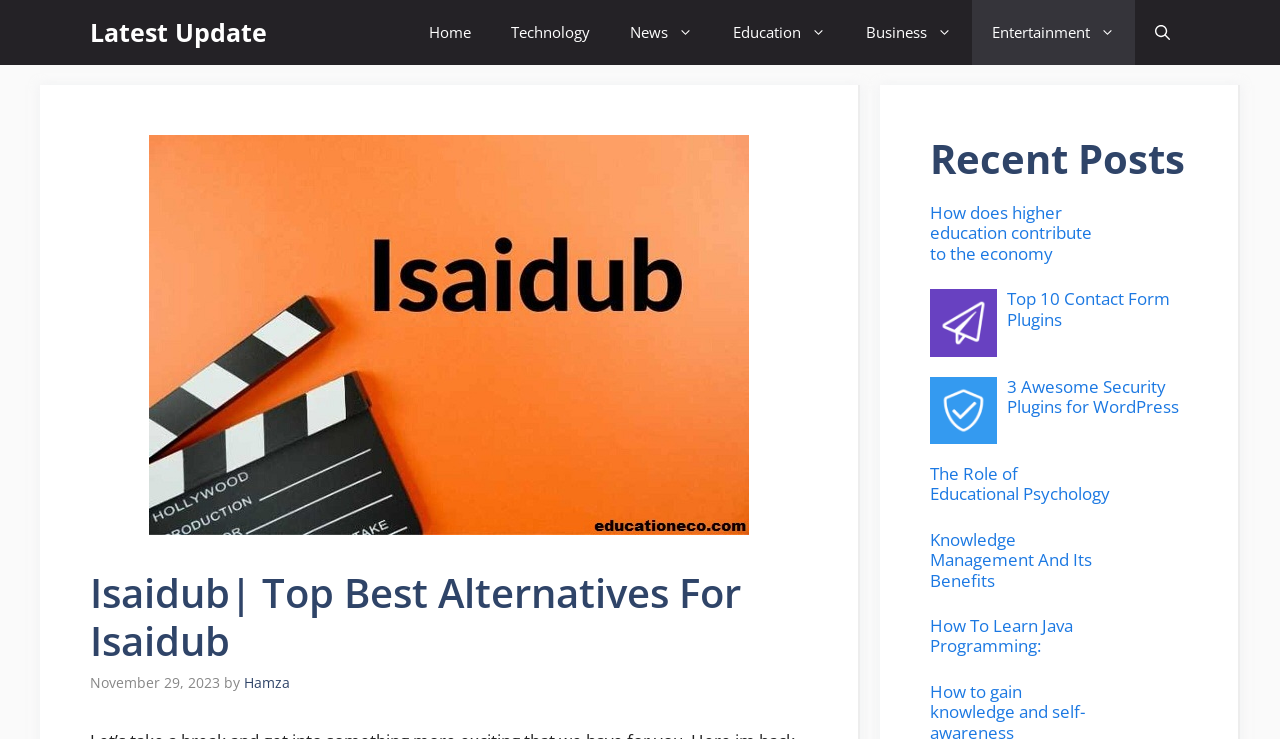Identify and generate the primary title of the webpage.

Isaidub| Top Best Alternatives For Isaidub